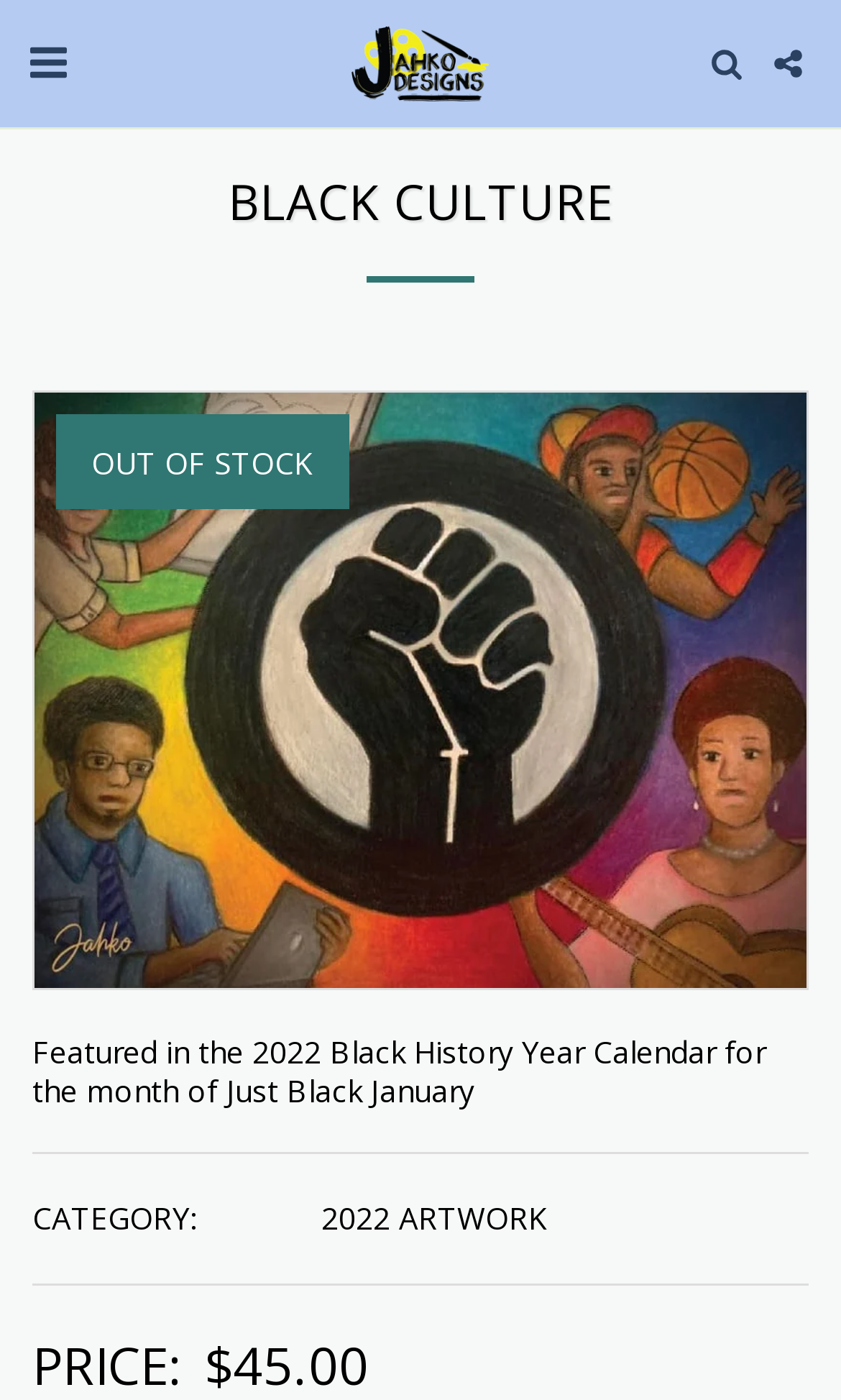What is the name of the person associated with the product?
Look at the image and respond with a single word or a short phrase.

Jahkori Dopwell Hall